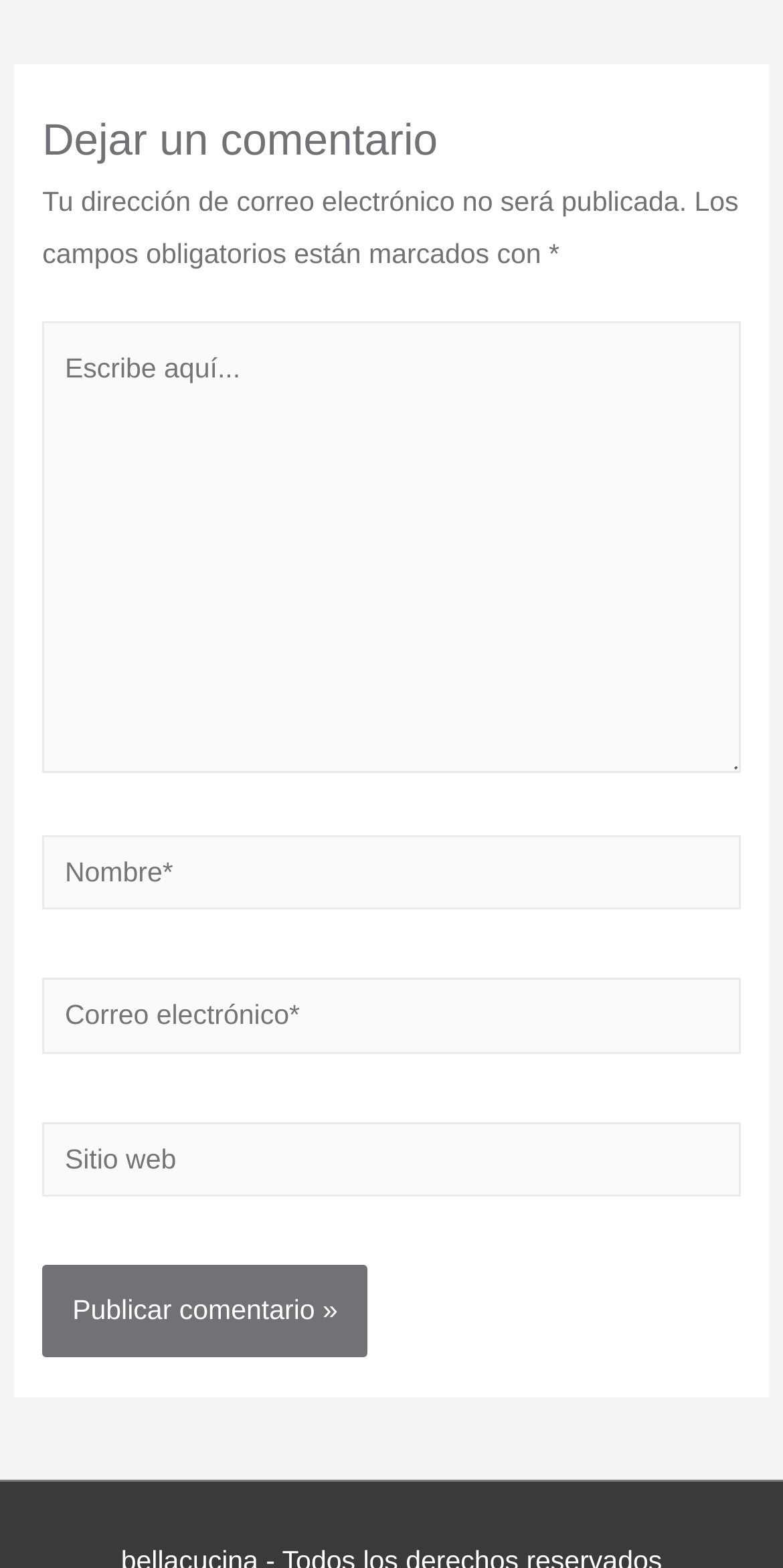What is the required information to submit a comment?
Could you answer the question with a detailed and thorough explanation?

The webpage has three text boxes: 'Nombre*', 'Correo electrónico*', and 'Sitio web'. The '*' symbol indicates that the 'Nombre' and 'Correo electrónico' fields are required, while the 'Sitio web' field is optional. Therefore, the required information to submit a comment is the user's name and email.